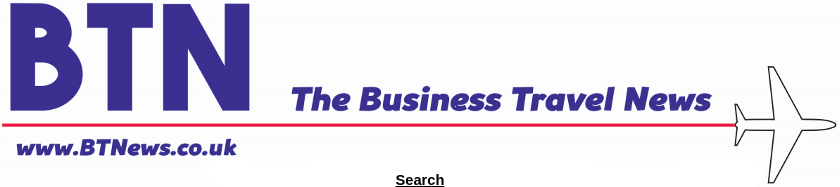Can you give a detailed response to the following question using the information from the image? What is the URL of the BTNews website?

The URL 'www.BTNews.co.uk' is provided below the logo, allowing users to access the website and its content, which is a digital connection to their news and information.